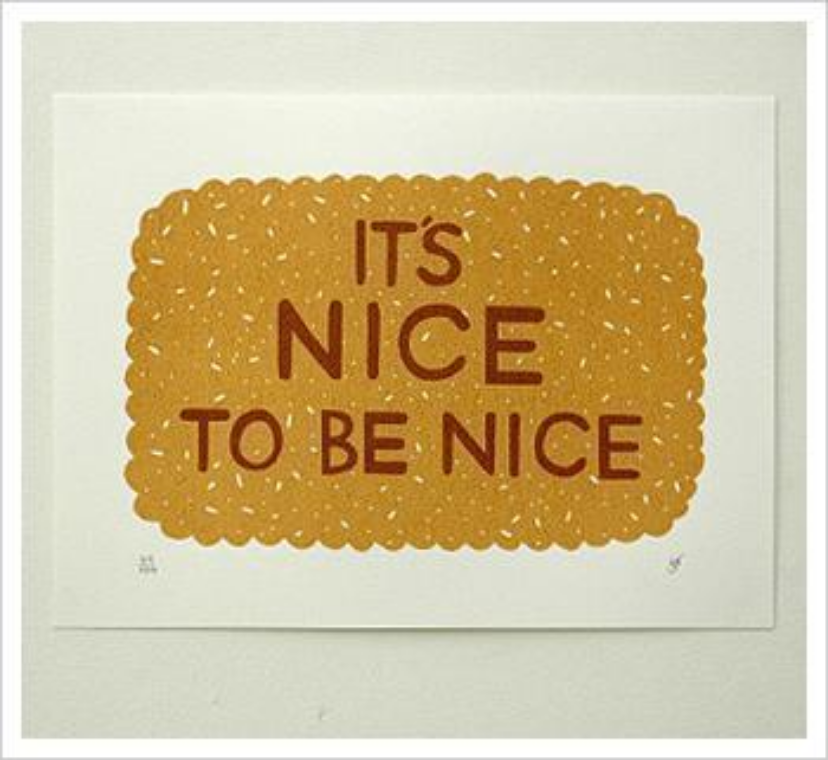Respond to the following question with a brief word or phrase:
What is the intended effect of the artwork?

Inspire goodwill